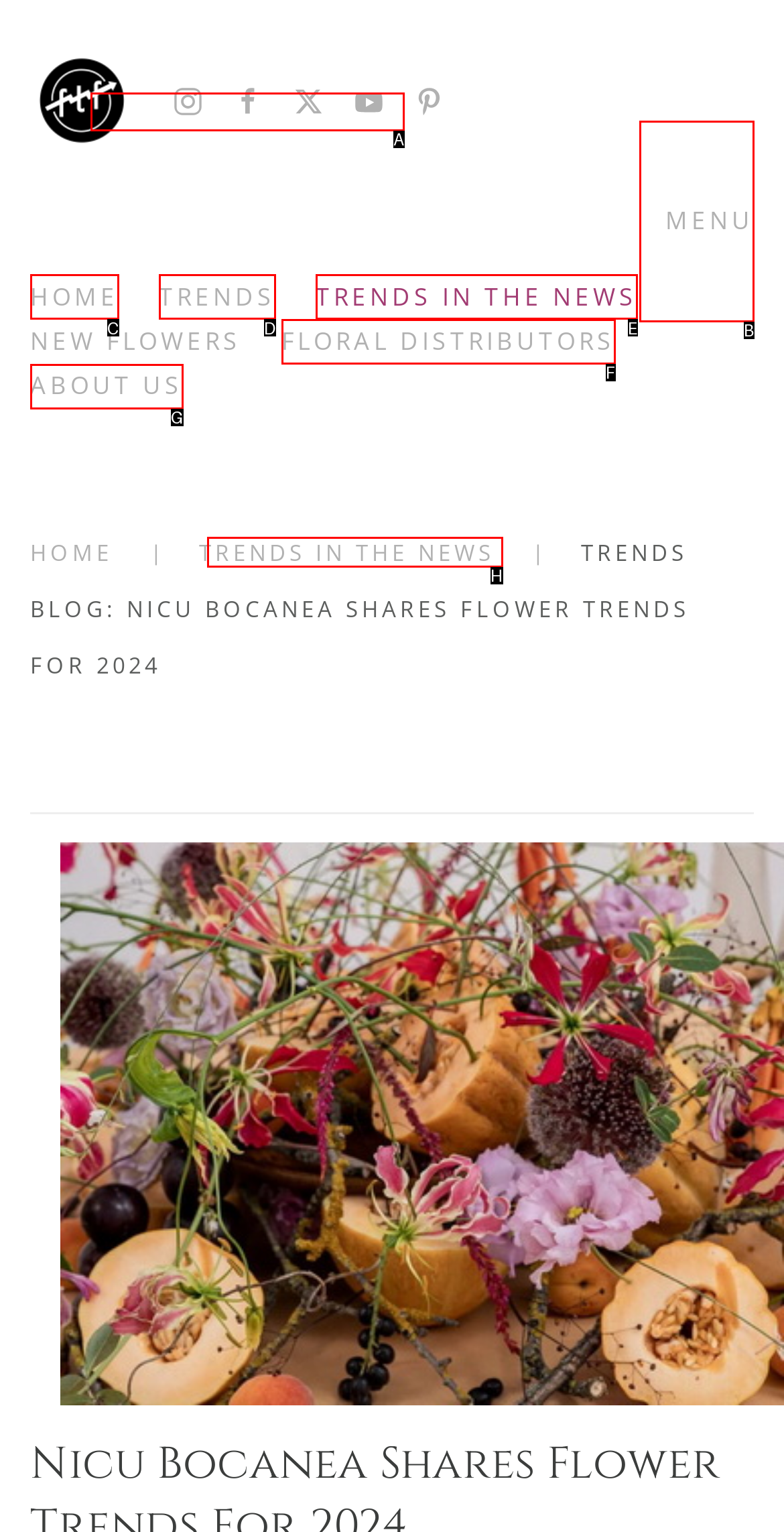Using the description: Student Life, find the best-matching HTML element. Indicate your answer with the letter of the chosen option.

None